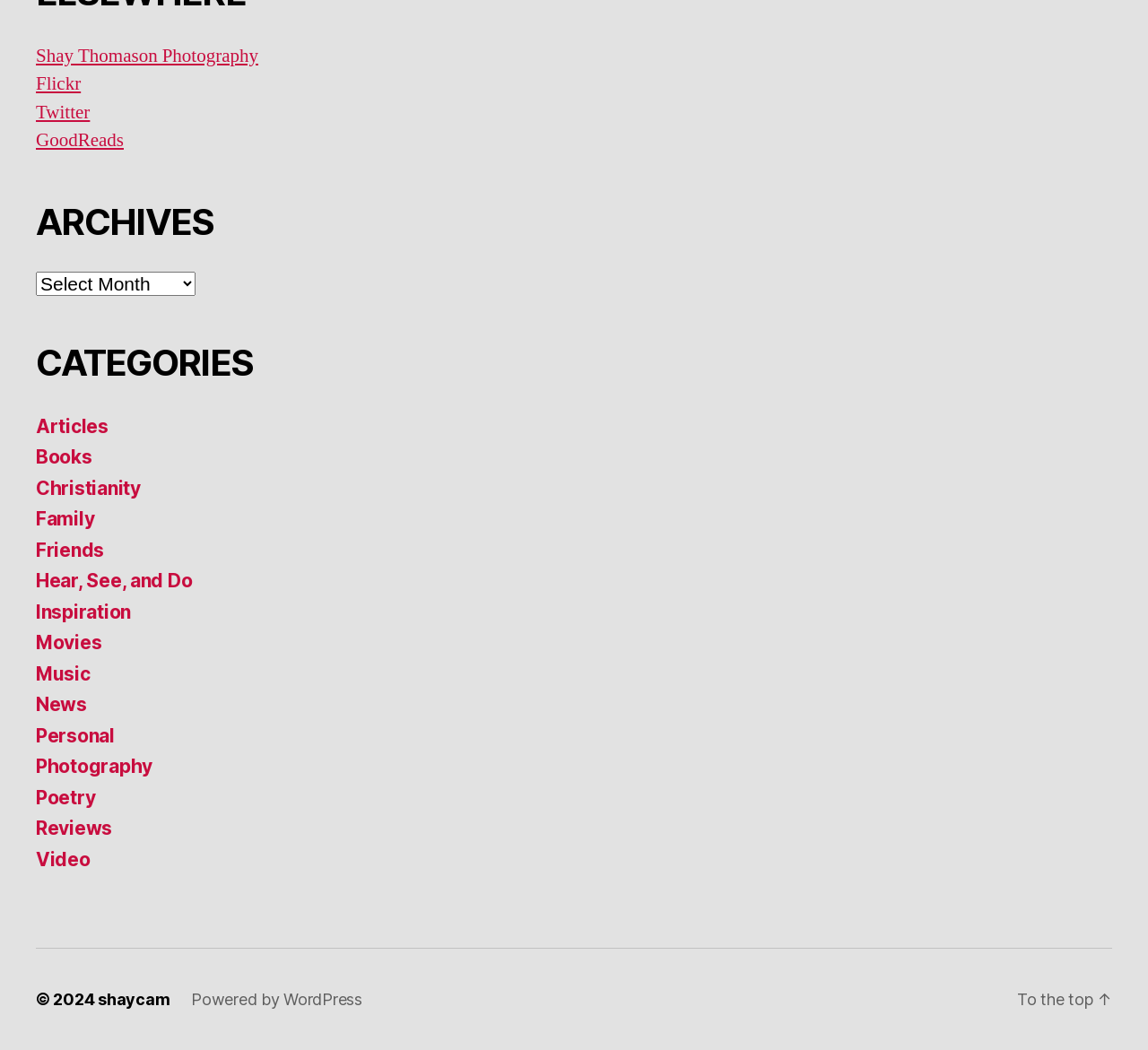Using the description "Hear, See, and Do", locate and provide the bounding box of the UI element.

[0.031, 0.542, 0.168, 0.564]